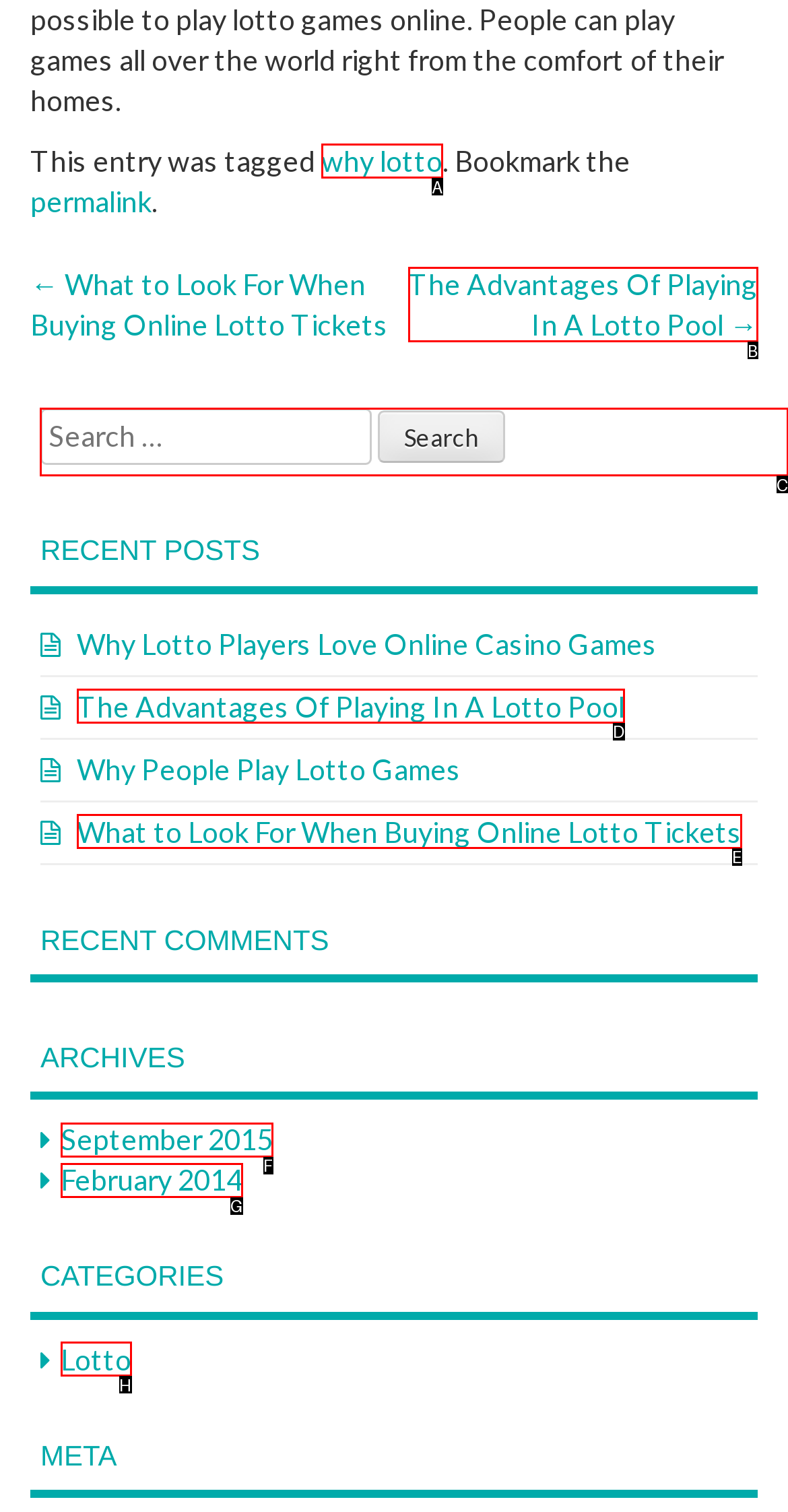Select the appropriate HTML element to click on to finish the task: search for something.
Answer with the letter corresponding to the selected option.

C